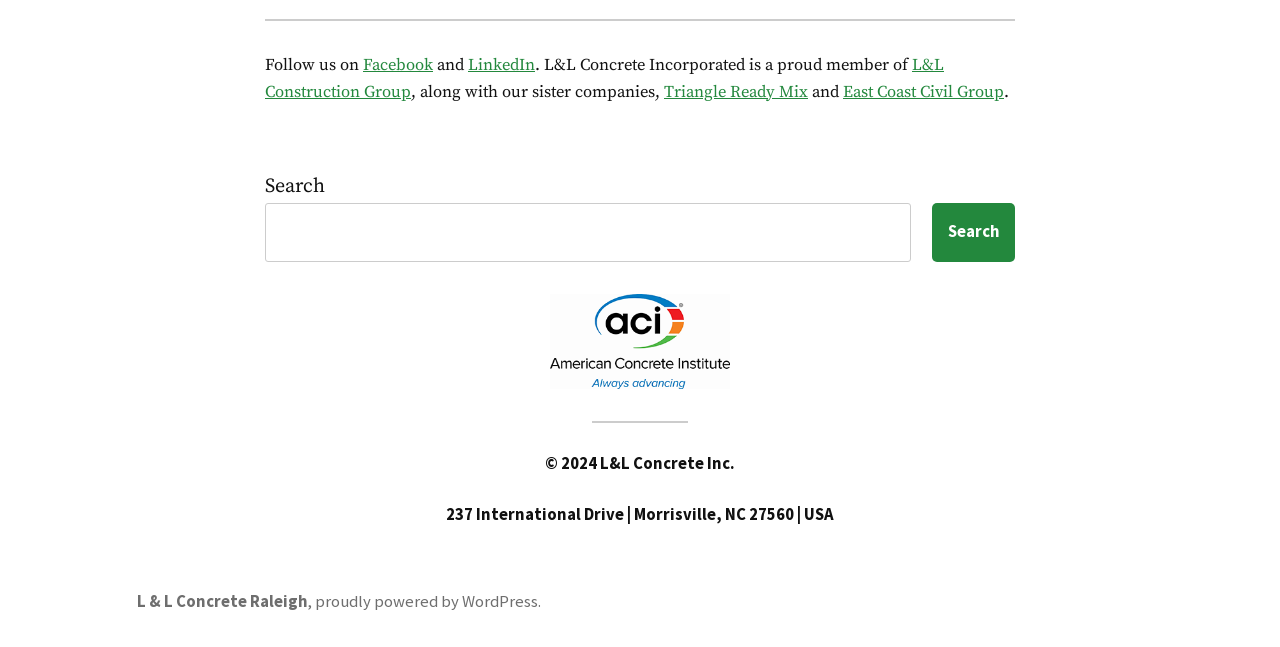Using the provided element description: "East Coast Civil Group", identify the bounding box coordinates. The coordinates should be four floats between 0 and 1 in the order [left, top, right, bottom].

[0.659, 0.127, 0.784, 0.159]